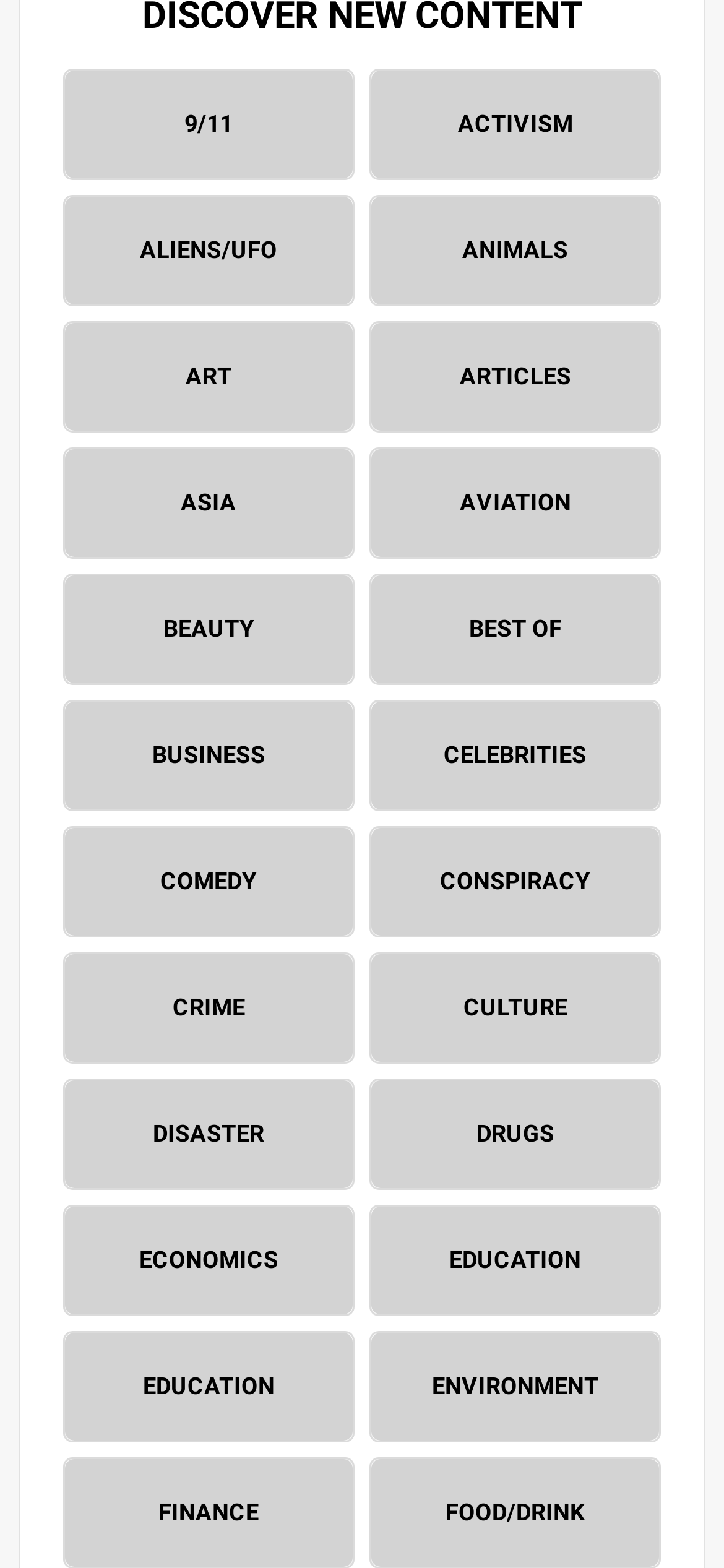Predict the bounding box of the UI element that fits this description: "Best Of".

[0.513, 0.367, 0.911, 0.436]